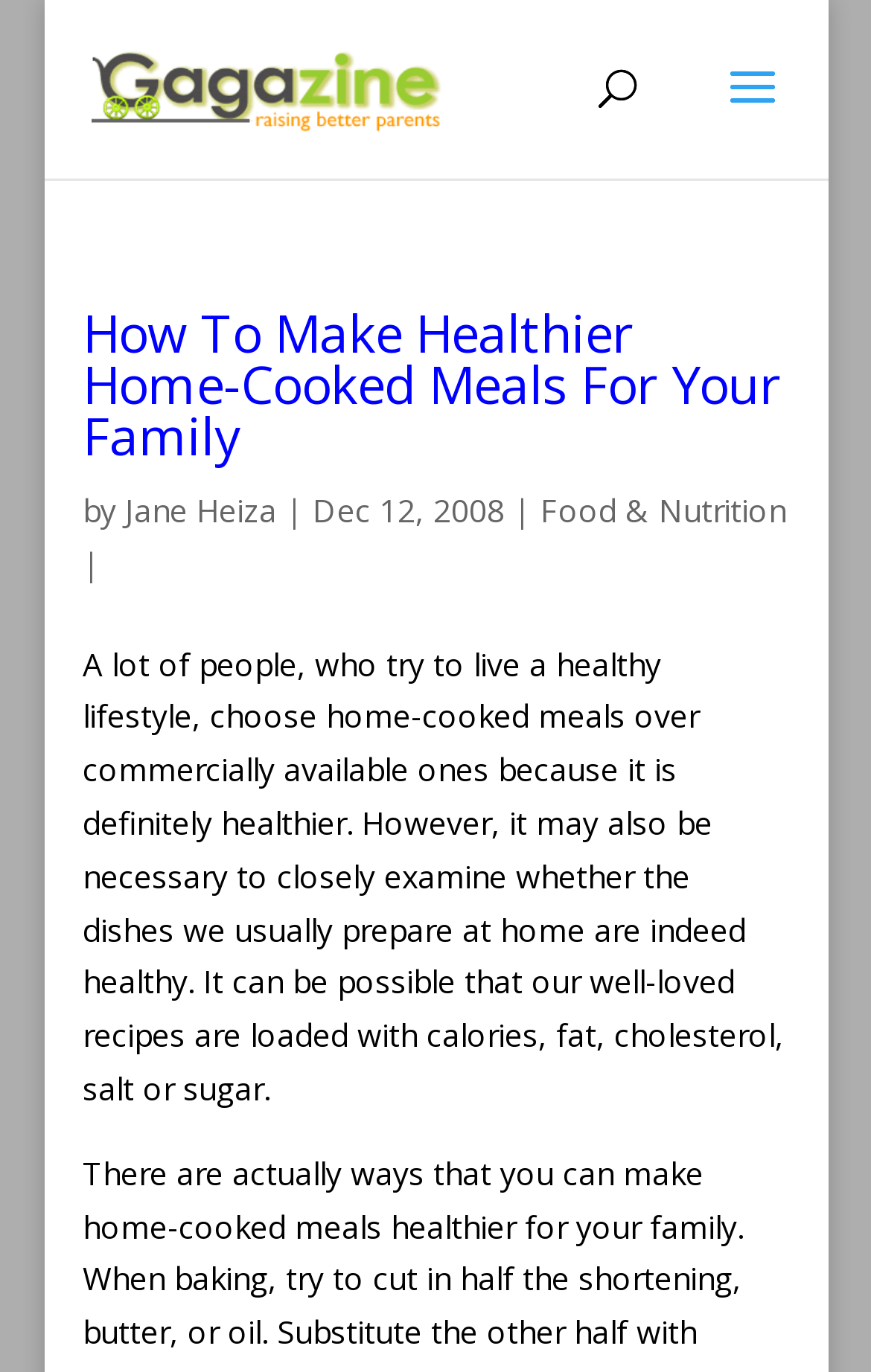What category is the article under?
Please respond to the question with as much detail as possible.

I found the category by looking at the link text following the author's name and date, which is a common convention for indicating the category or topic of an article.